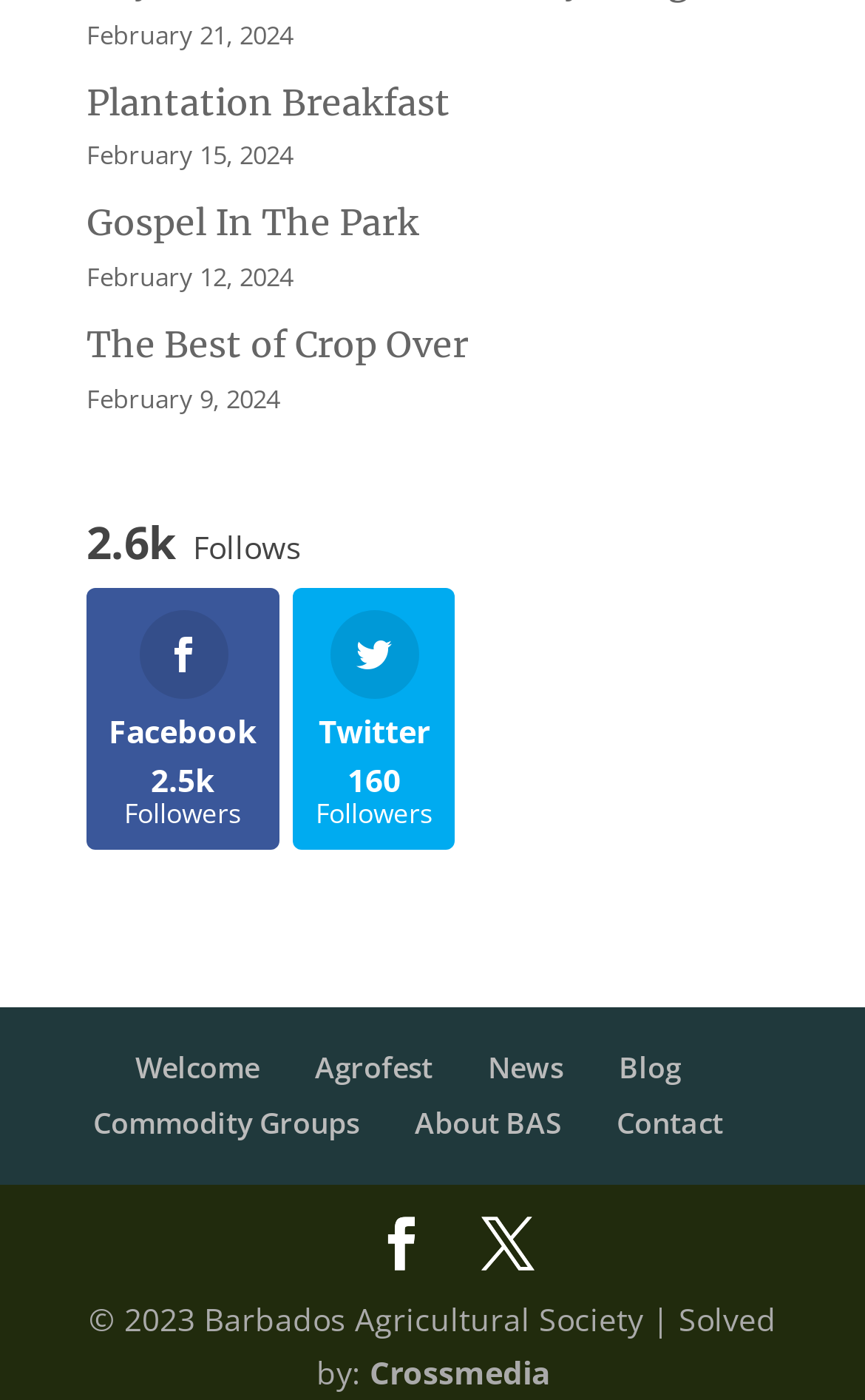Mark the bounding box of the element that matches the following description: "The Best of Crop Over".

[0.1, 0.229, 0.541, 0.261]